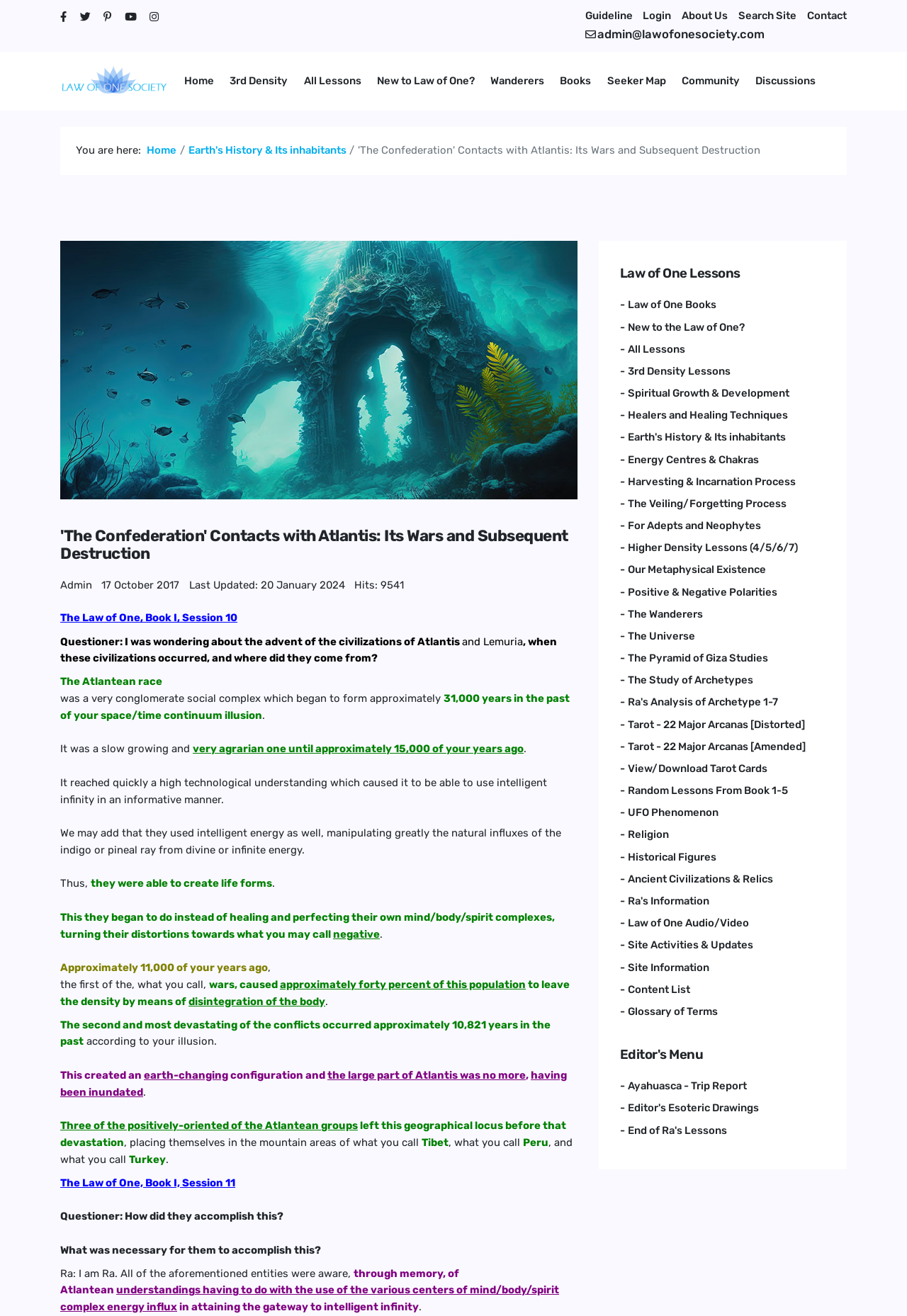Provide a thorough summary of the webpage.

This webpage is about "The Confederation" Contacts with Atlantis: Its Wars and Subsequent Destruction. At the top, there are social media links to Facebook, Twitter, Pinterest, Youtube, and Instagram, followed by a set of links to Guideline, Login, About Us, Search Site, and Contact. Below these links, there is a logo of Law of One Society with a link to the website and an admin email address.

The main content of the webpage is divided into sections. The first section has a heading that matches the title of the webpage, accompanied by an image. Below the heading, there is information about the author and the creation date of the content. The main text is a Q&A session, where the questioner asks about the advent of civilizations of Atlantis and Lemuria, and the respondent provides detailed information about the history of Atlantis, including its formation, technological advancements, wars, and eventual destruction.

The text is divided into paragraphs, with some sentences highlighted as separate lines. The content is dense and informative, with a focus on the history and development of Atlantis. There are no images or graphics within the main content, aside from the initial image accompanying the heading. At the bottom of the page, there are links to related content, including "The Law of One, Book I, Session 11".